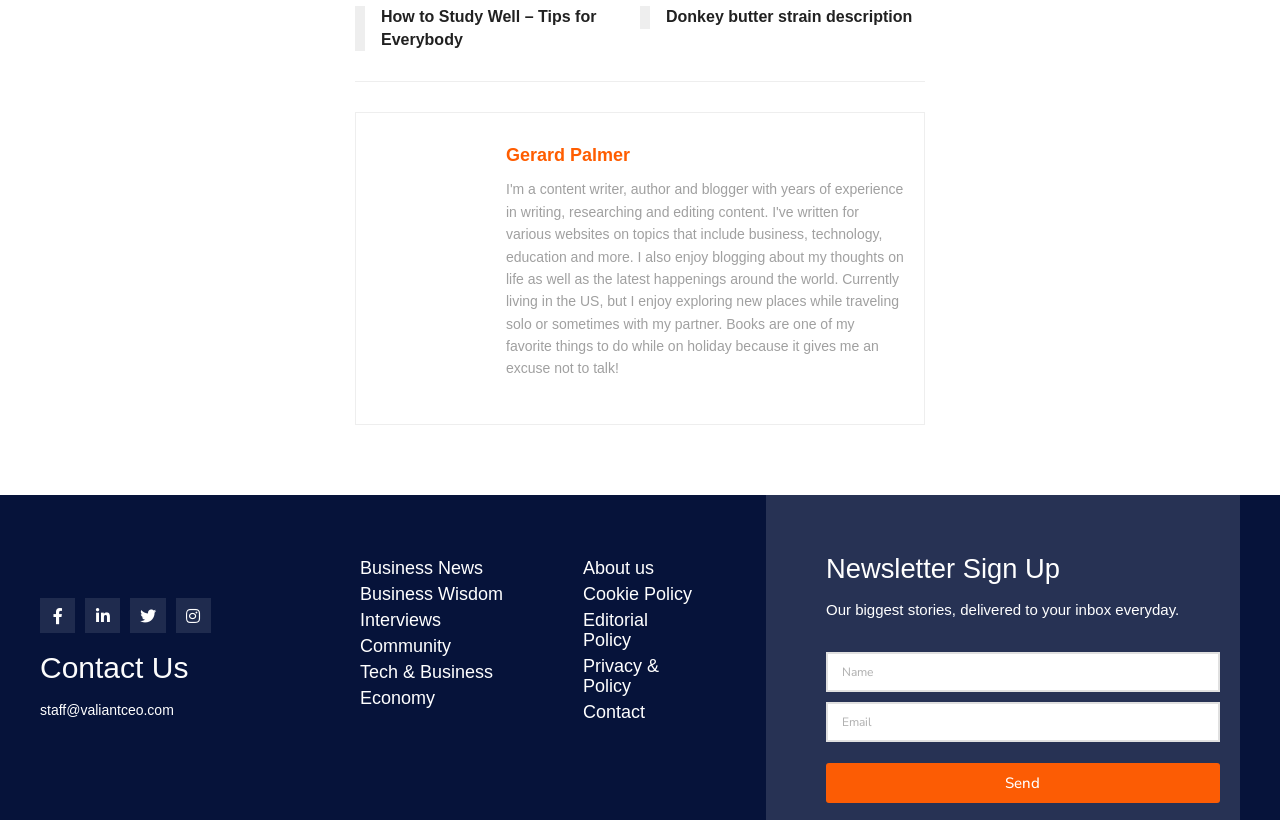Given the description of a UI element: "Tech & Business", identify the bounding box coordinates of the matching element in the webpage screenshot.

[0.266, 0.803, 0.44, 0.835]